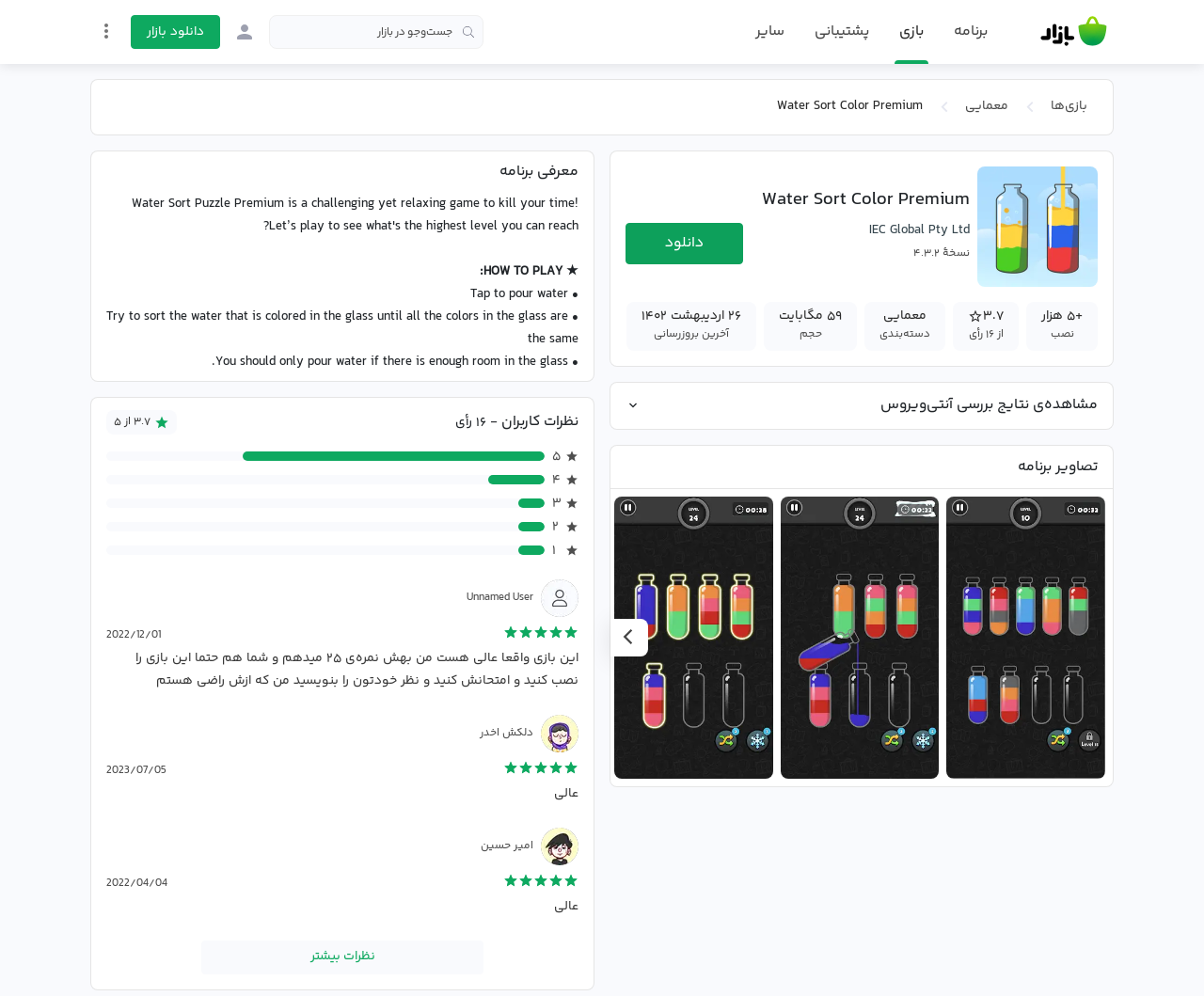What is the main heading displayed on the webpage? Please provide the text.

Water Sort Color Premium